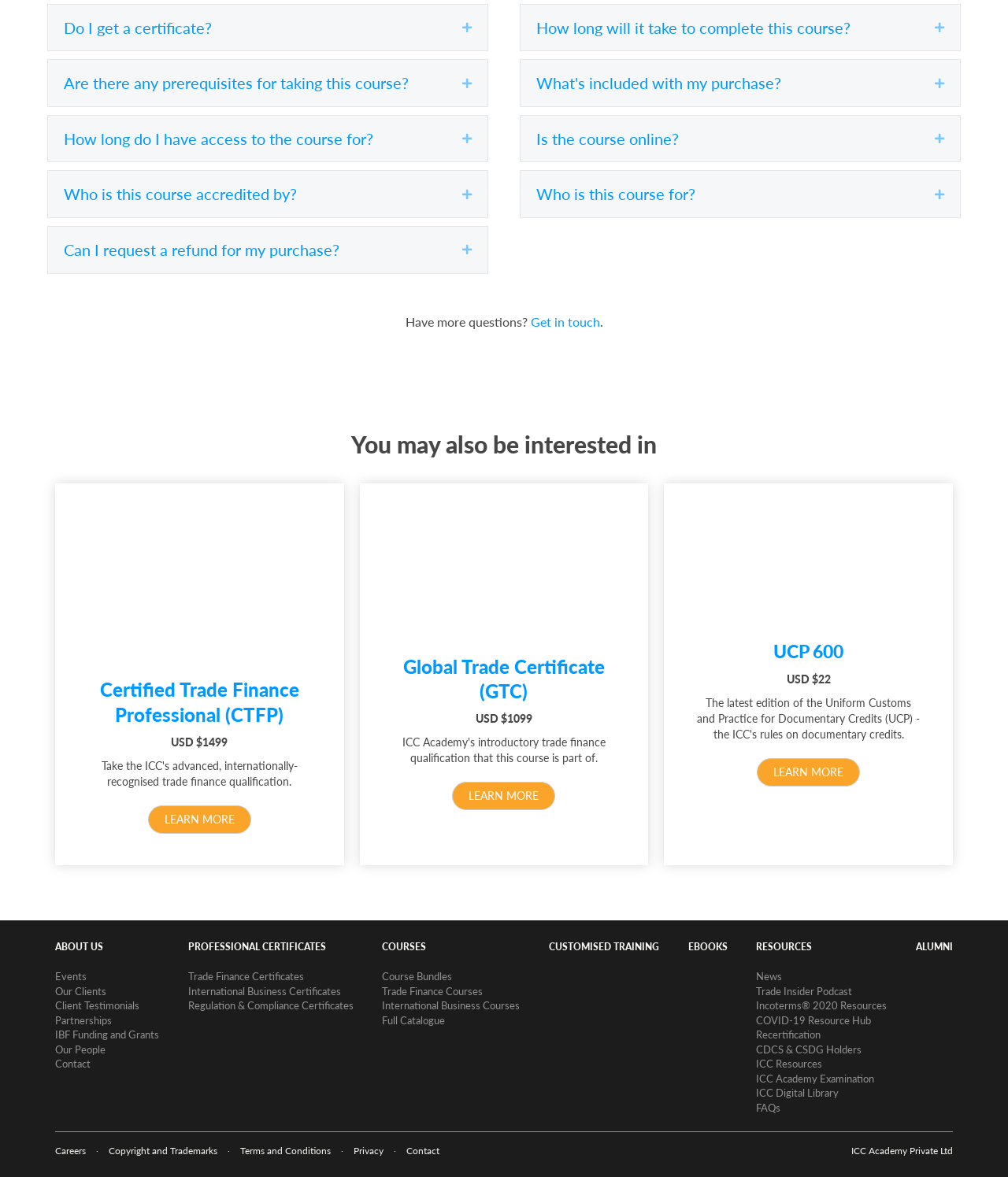How many links are there in the footer?
Using the image, elaborate on the answer with as much detail as possible.

There are 15 links in the footer section of the webpage, including 'ABOUT US', 'Events', 'Our Clients', and others.